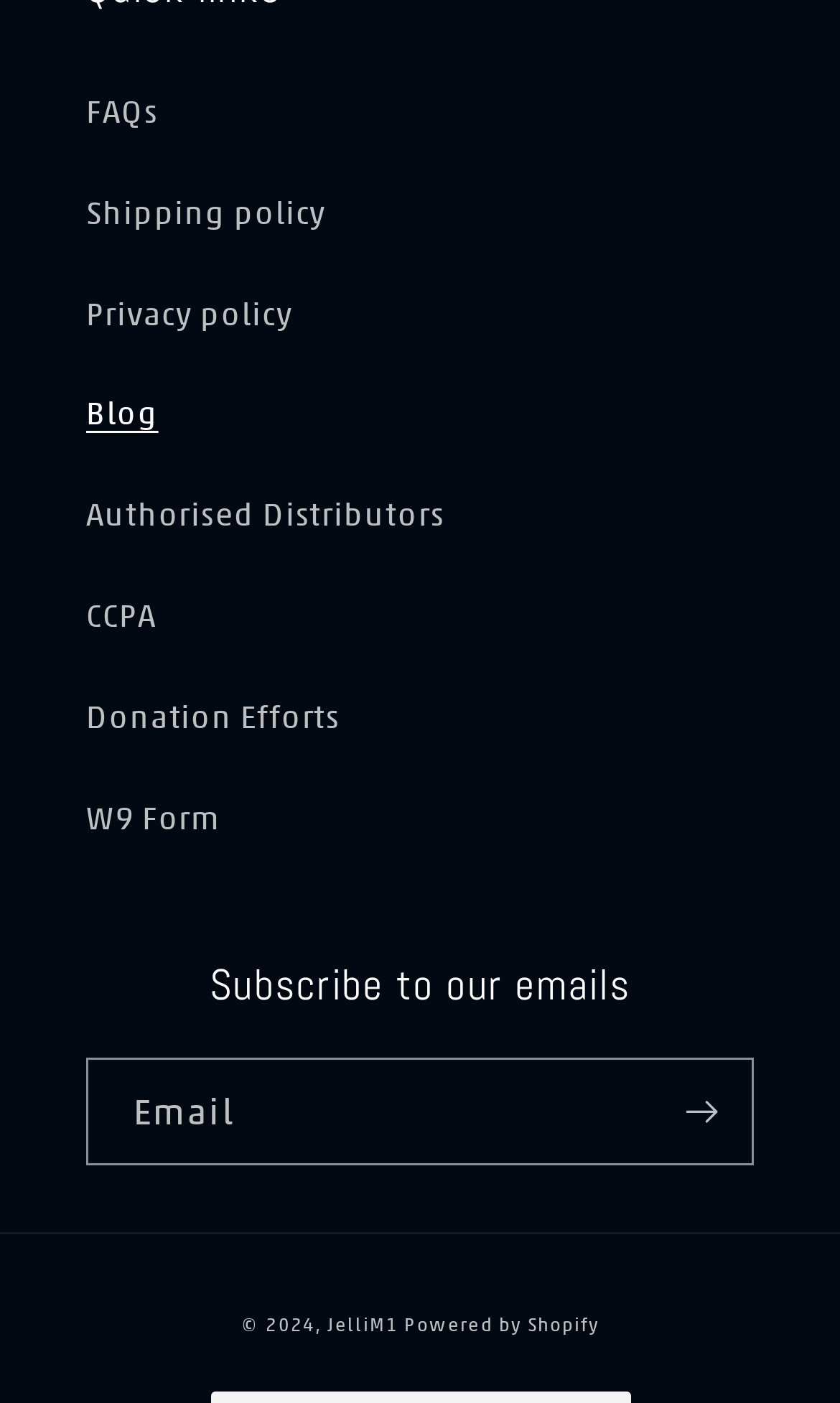Identify the bounding box coordinates for the element that needs to be clicked to fulfill this instruction: "Enter email address". Provide the coordinates in the format of four float numbers between 0 and 1: [left, top, right, bottom].

[0.105, 0.756, 0.895, 0.829]